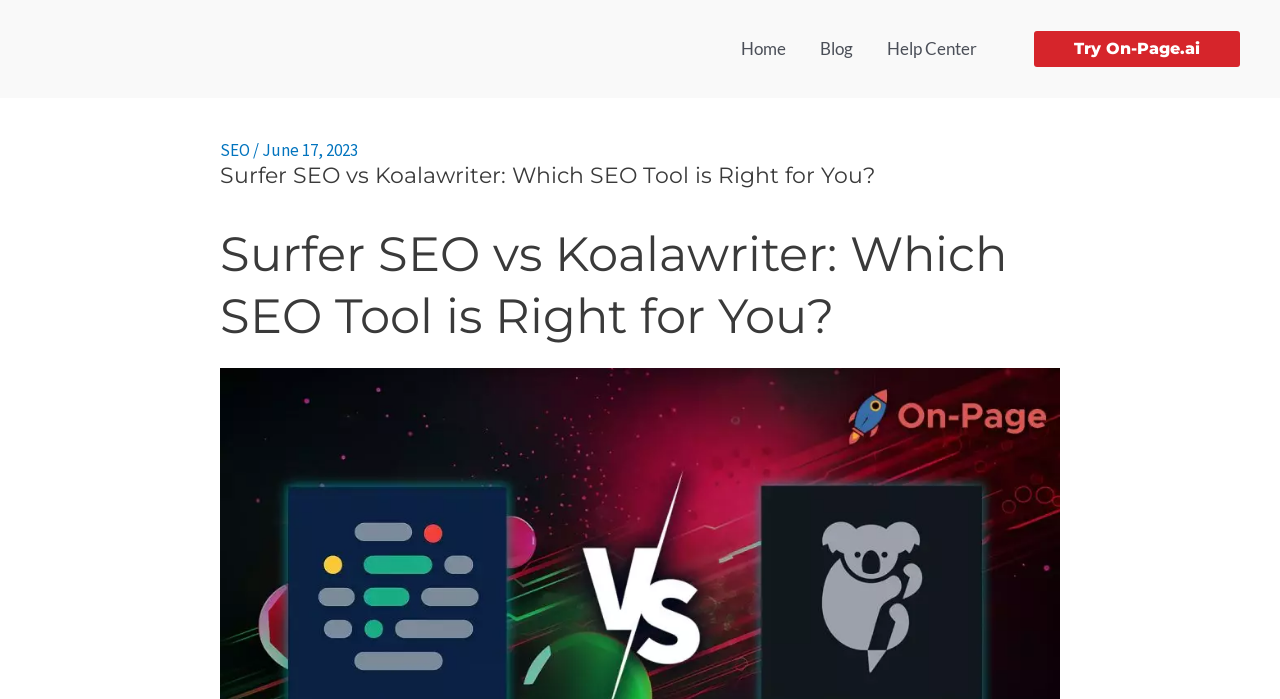Provide the bounding box coordinates in the format (top-left x, top-left y, bottom-right x, bottom-right y). All values are floating point numbers between 0 and 1. Determine the bounding box coordinate of the UI element described as: Home

[0.566, 0.02, 0.627, 0.12]